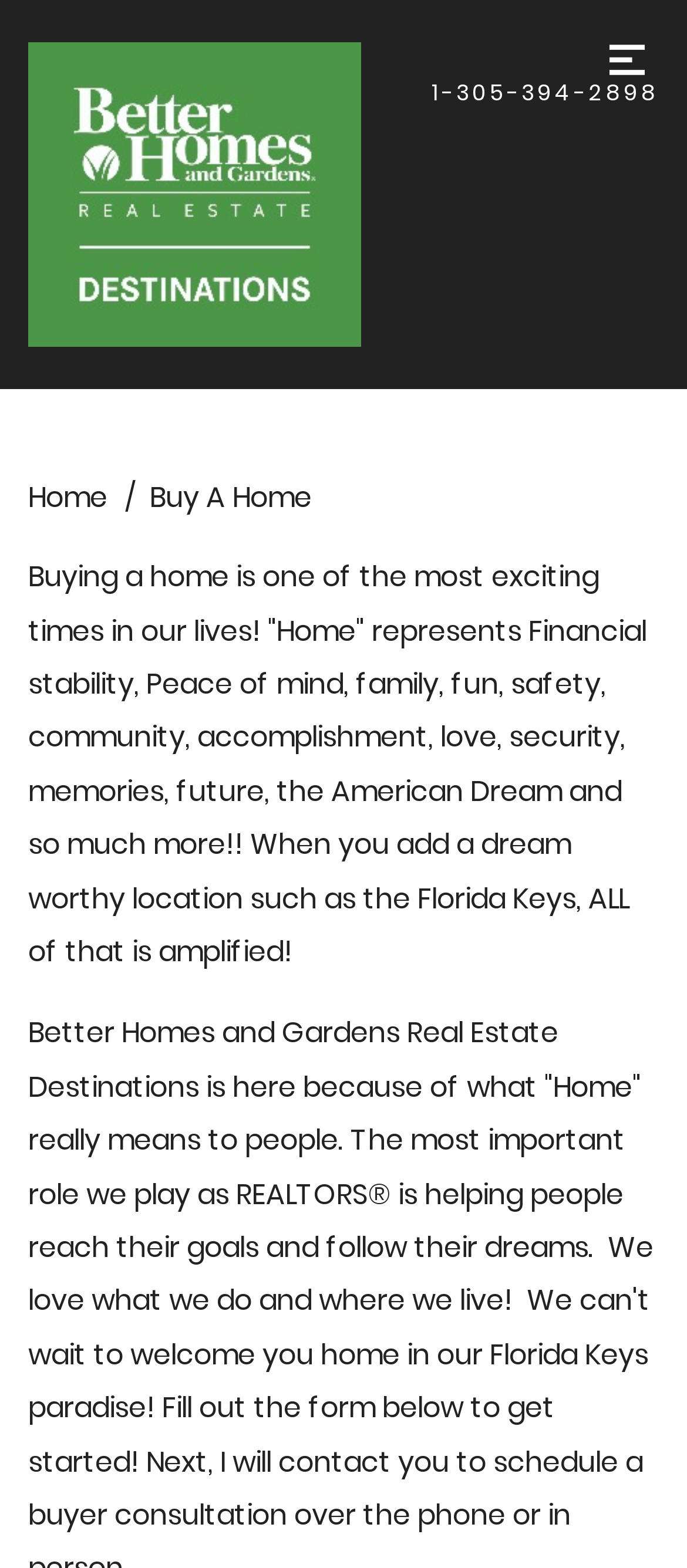From the image, can you give a detailed response to the question below:
What is the name of the real estate company?

I found the name of the real estate company by looking at the link element with the text 'Better Homes and Gardens Real Estate' and an image with the same name, which suggests that it is the logo of the company.